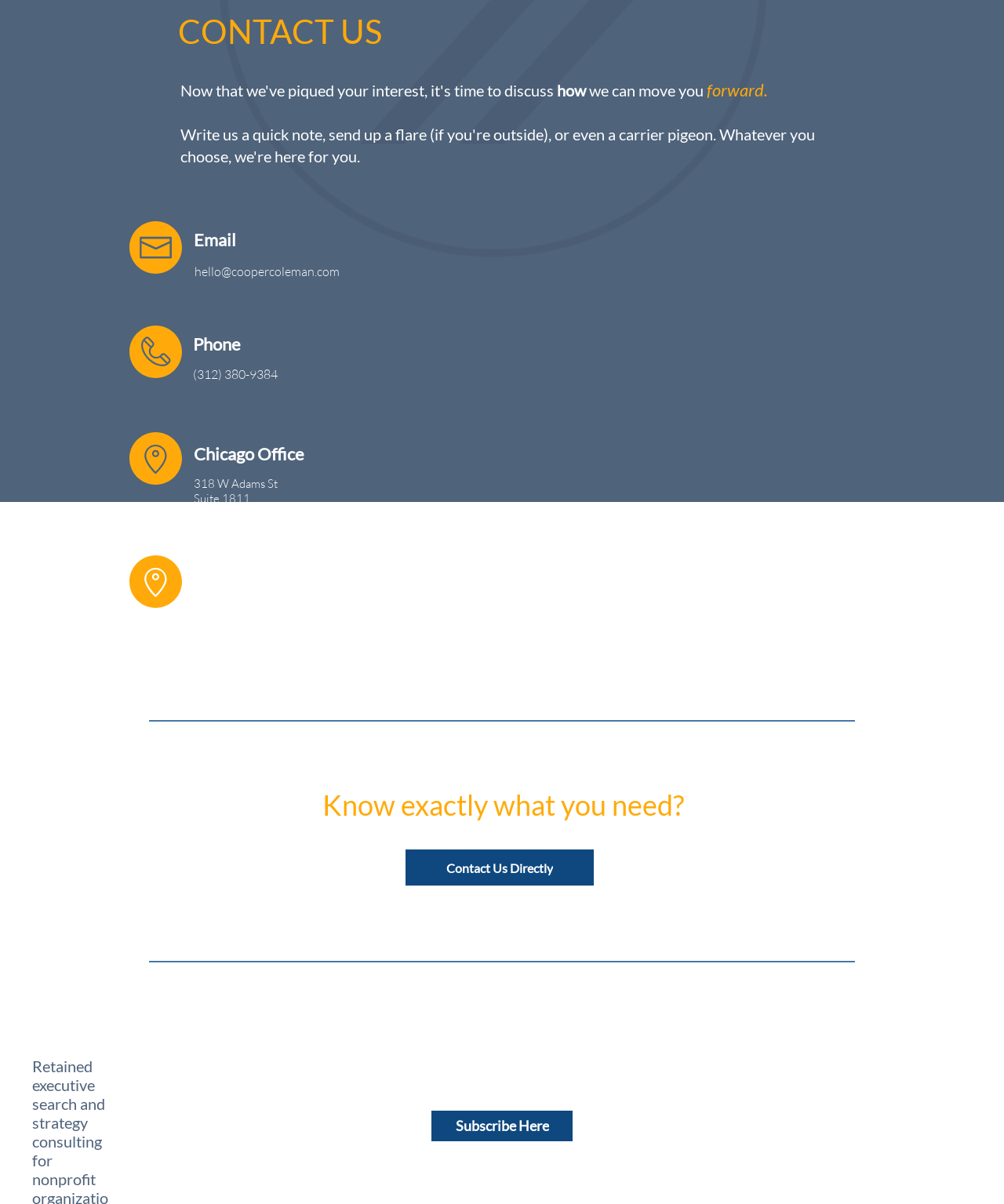Locate the bounding box of the UI element described by: "Subscribe Here" in the given webpage screenshot.

[0.43, 0.922, 0.57, 0.948]